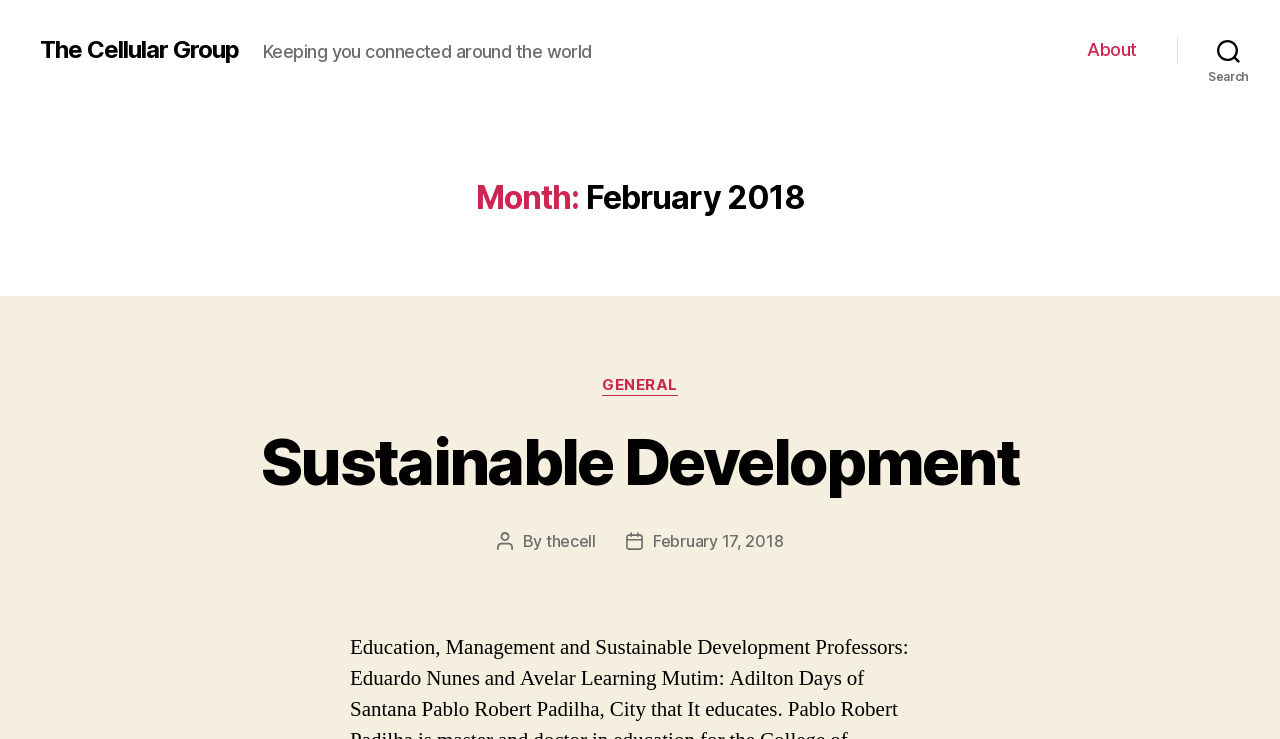What is the theme of the post?
Refer to the image and give a detailed response to the question.

I found the answer by looking at the heading element with the text 'Sustainable Development' which is a subheading under the 'Categories' section, indicating that it is the theme of the post.